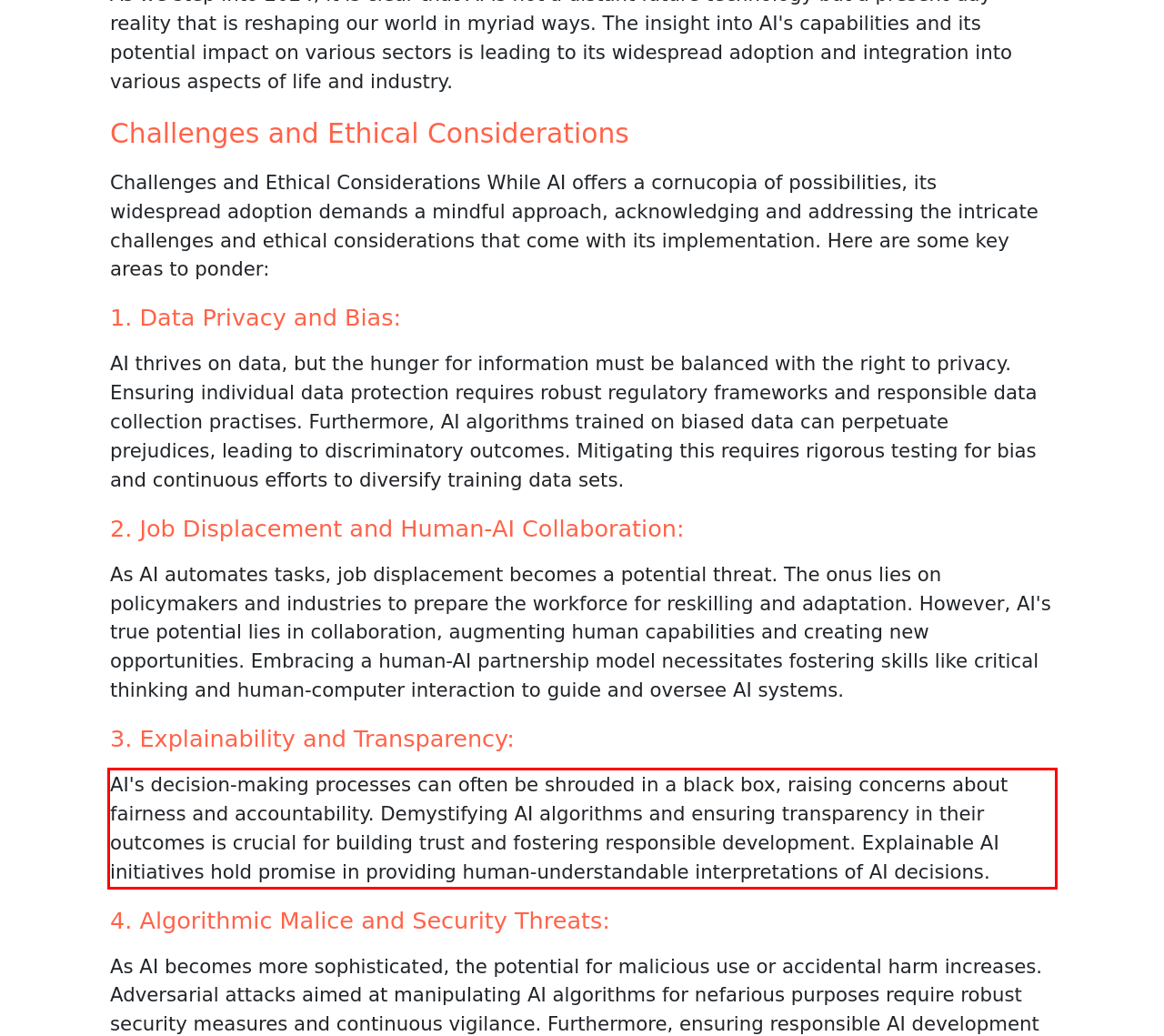Given a screenshot of a webpage with a red bounding box, please identify and retrieve the text inside the red rectangle.

AI's decision-making processes can often be shrouded in a black box, raising concerns about fairness and accountability. Demystifying AI algorithms and ensuring transparency in their outcomes is crucial for building trust and fostering responsible development. Explainable AI initiatives hold promise in providing human-understandable interpretations of AI decisions.